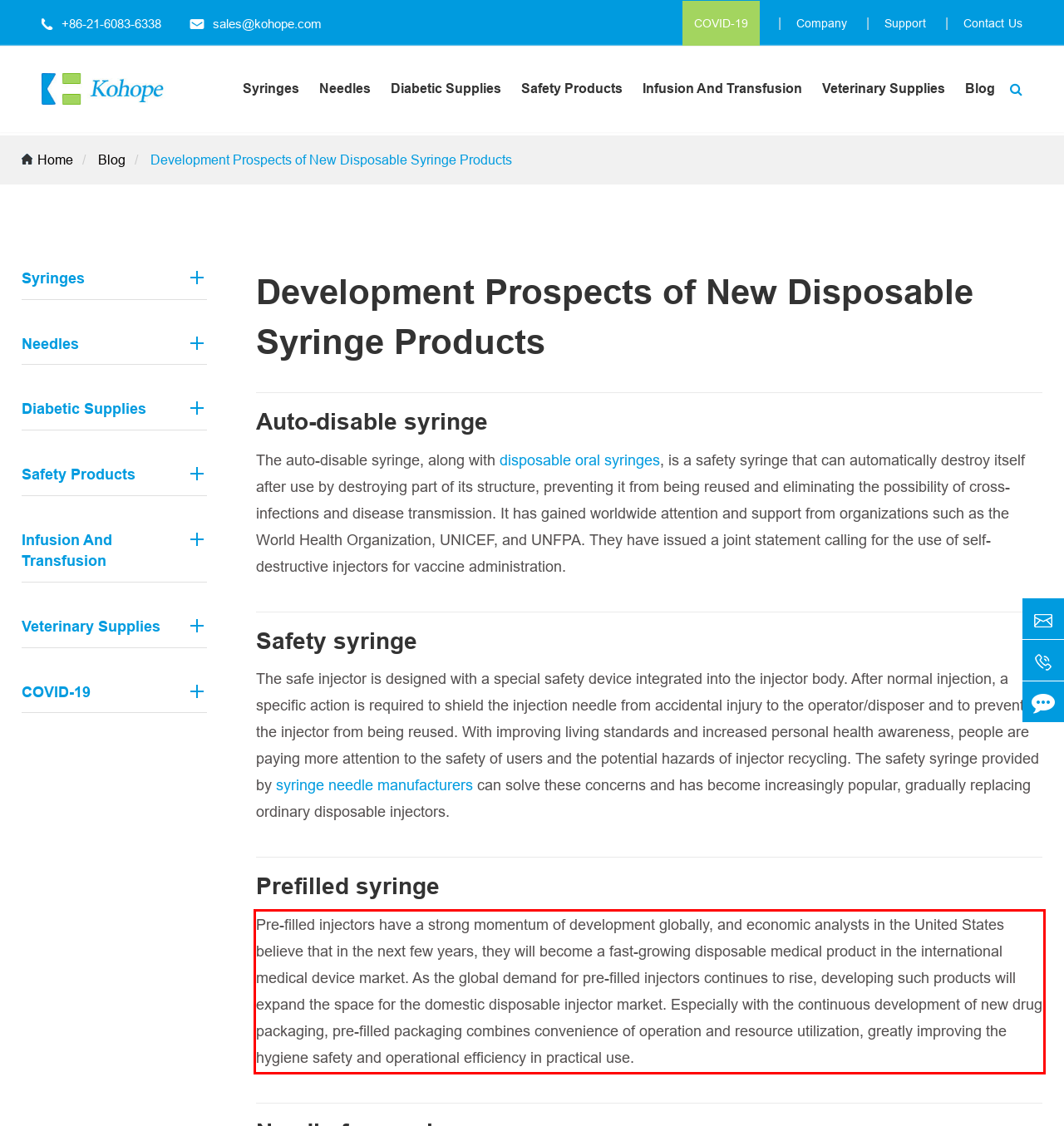Please extract the text content within the red bounding box on the webpage screenshot using OCR.

Pre-filled injectors have a strong momentum of development globally, and economic analysts in the United States believe that in the next few years, they will become a fast-growing disposable medical product in the international medical device market. As the global demand for pre-filled injectors continues to rise, developing such products will expand the space for the domestic disposable injector market. Especially with the continuous development of new drug packaging, pre-filled packaging combines convenience of operation and resource utilization, greatly improving the hygiene safety and operational efficiency in practical use.